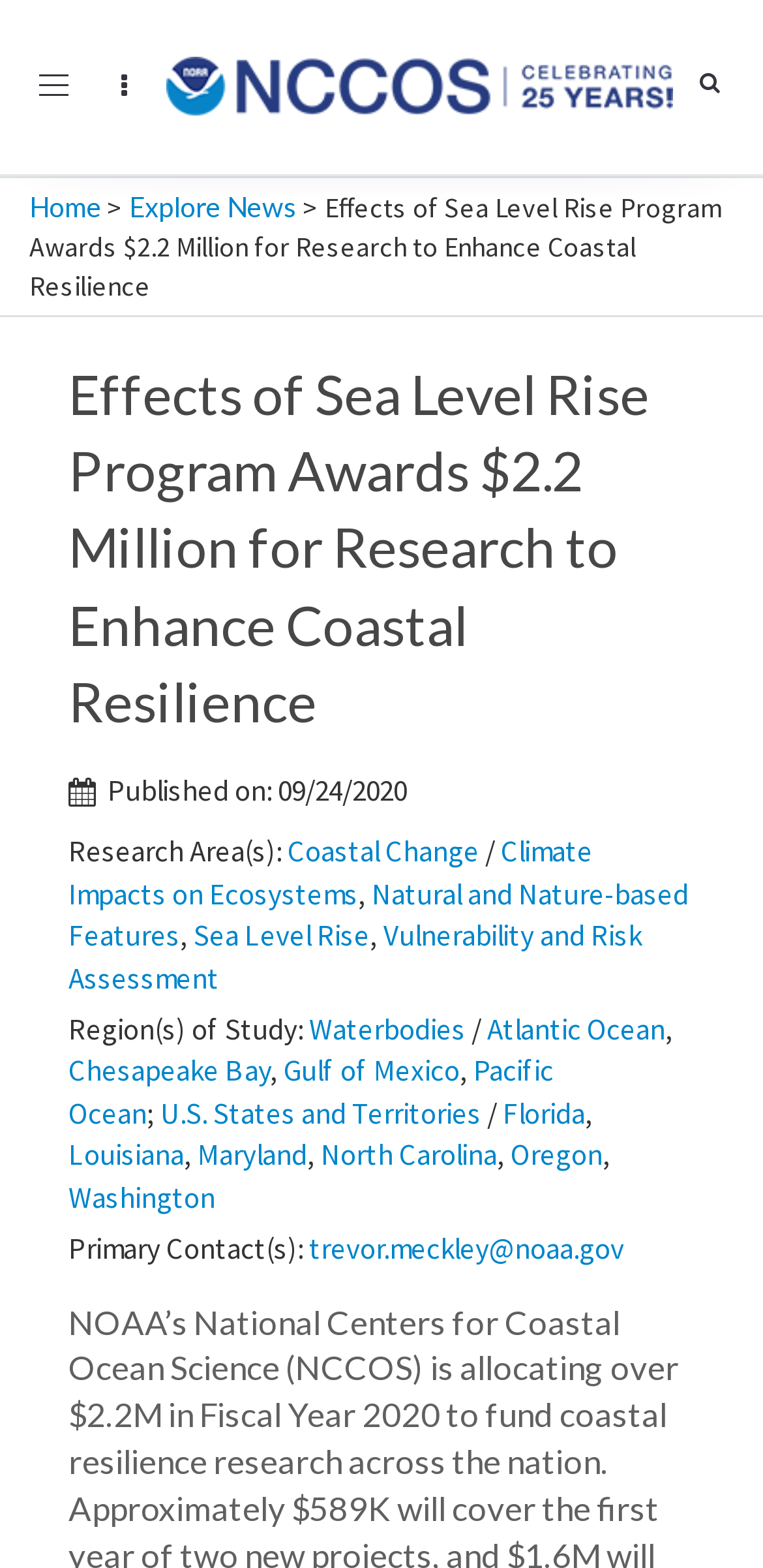Given the element description Gulf of Mexico, specify the bounding box coordinates of the corresponding UI element in the format (top-left x, top-left y, bottom-right x, bottom-right y). All values must be between 0 and 1.

[0.372, 0.671, 0.603, 0.695]